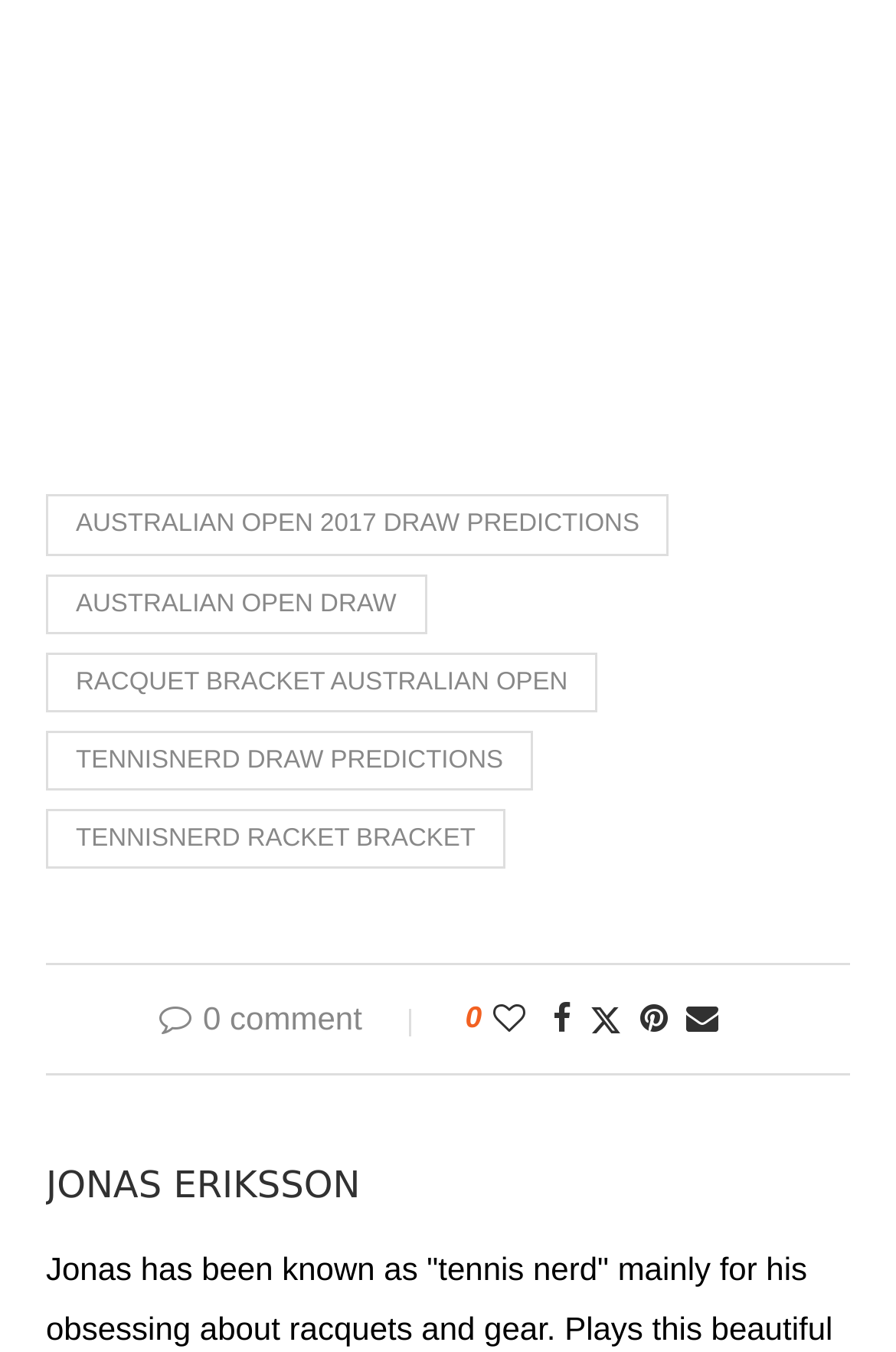From the element description: "Australian Open 2017 draw predictions", extract the bounding box coordinates of the UI element. The coordinates should be expressed as four float numbers between 0 and 1, in the order [left, top, right, bottom].

[0.051, 0.366, 0.747, 0.411]